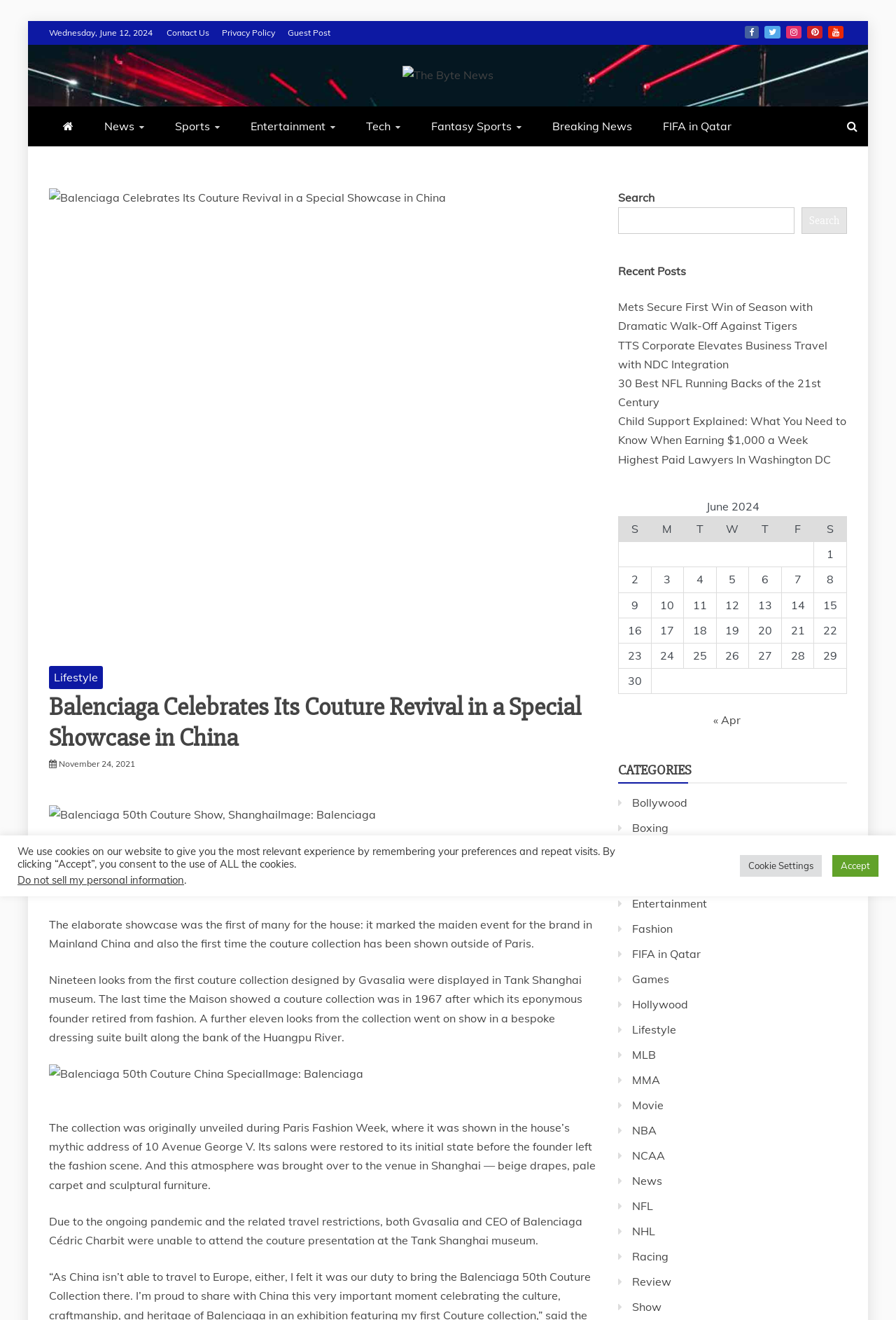Identify the bounding box of the HTML element described here: "Linkedin". Provide the coordinates as four float numbers between 0 and 1: [left, top, right, bottom].

None